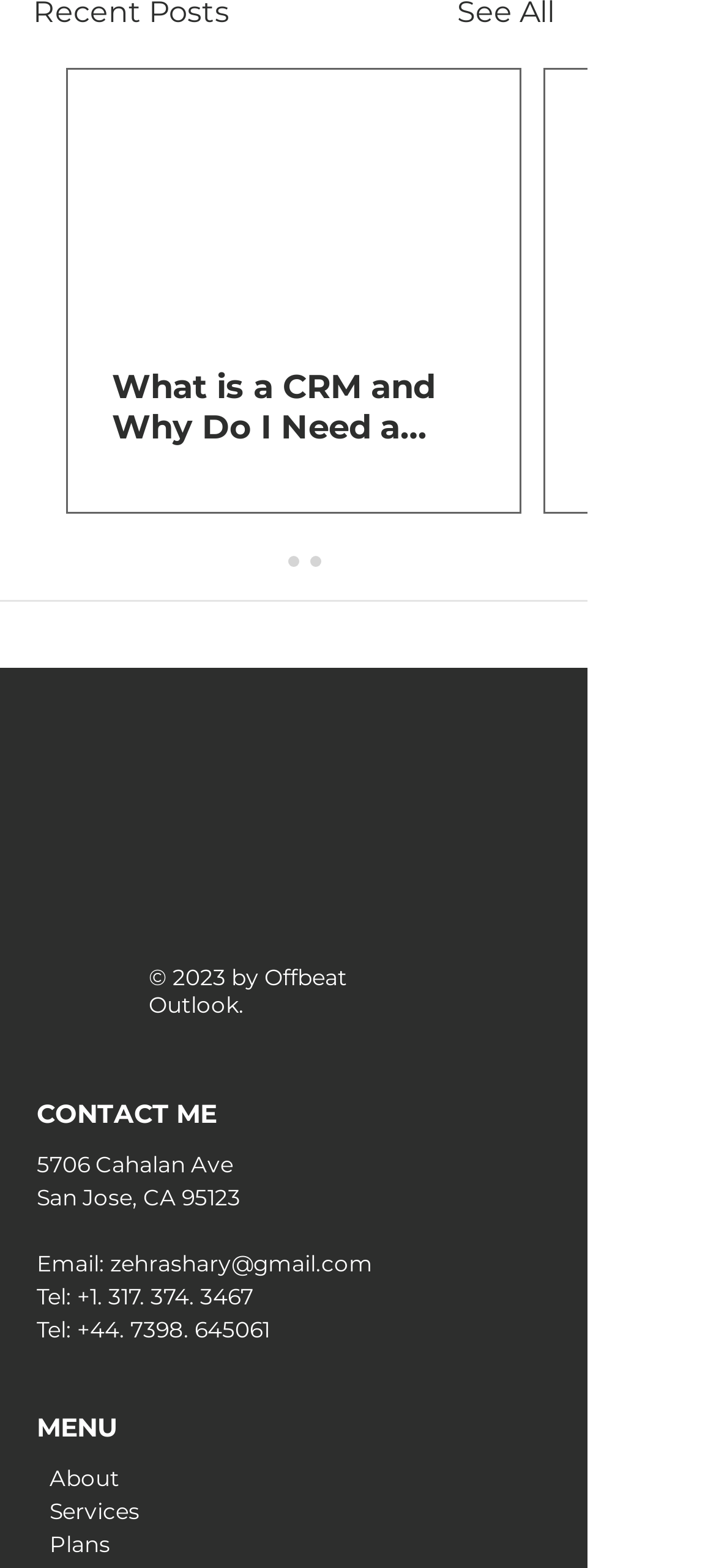Locate the bounding box coordinates of the clickable region to complete the following instruction: "Click on the 'Next Post' link."

None